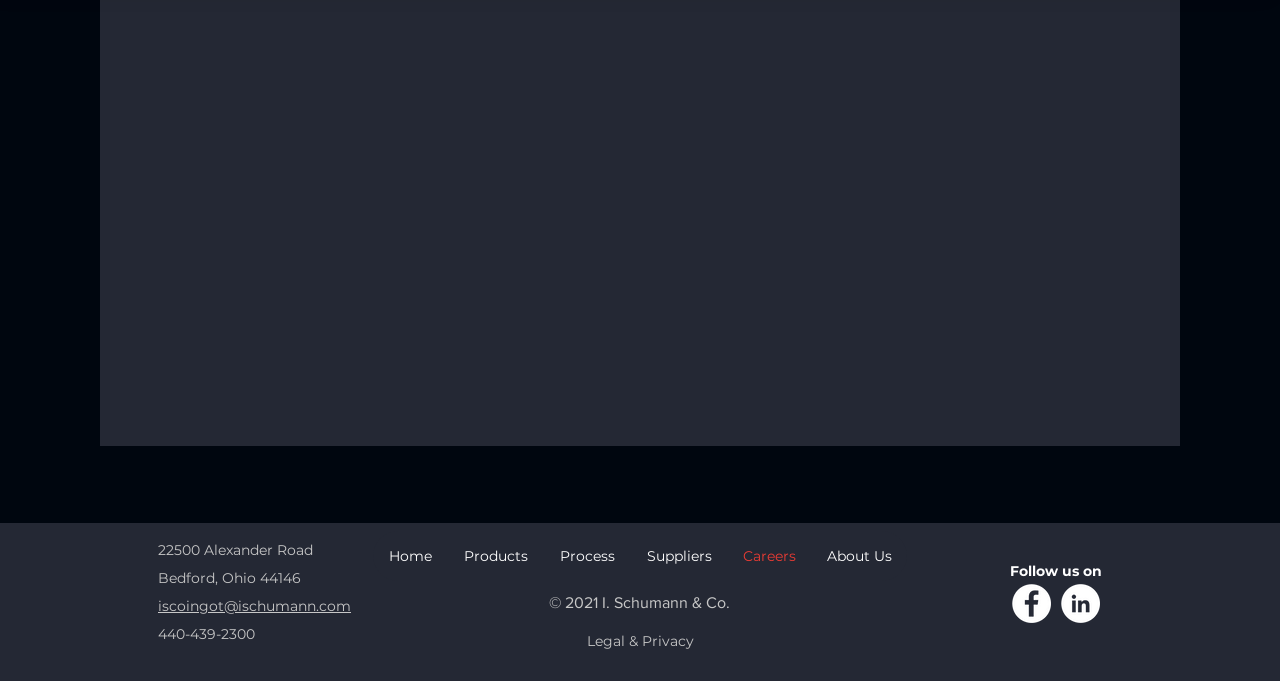Select the bounding box coordinates of the element I need to click to carry out the following instruction: "Follow us on Facebook".

[0.791, 0.857, 0.821, 0.914]